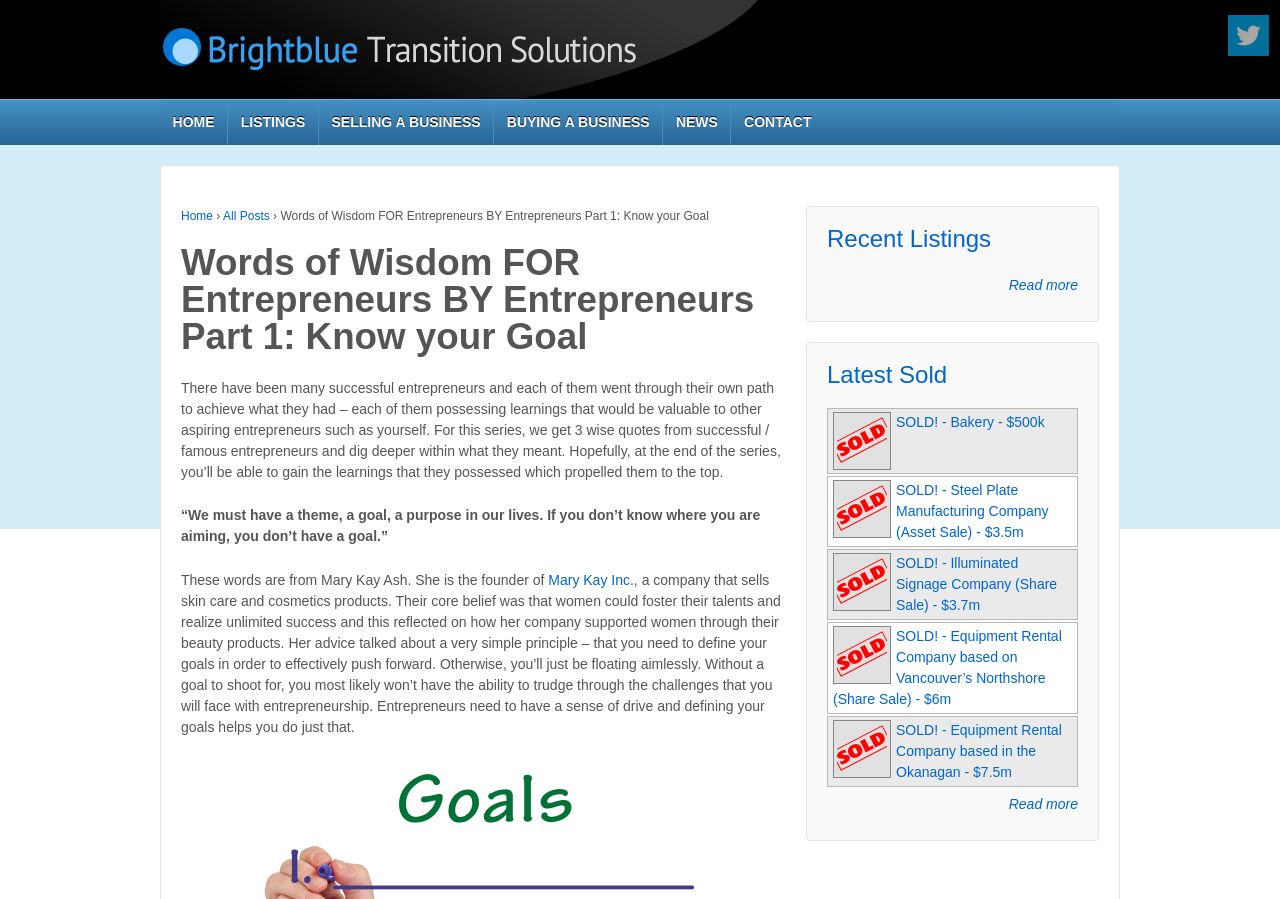Bounding box coordinates are specified in the format (top-left x, top-left y, bottom-right x, bottom-right y). All values are floating point numbers bounded between 0 and 1. Please provide the bounding box coordinate of the region this sentence describes: News

[0.517, 0.111, 0.571, 0.161]